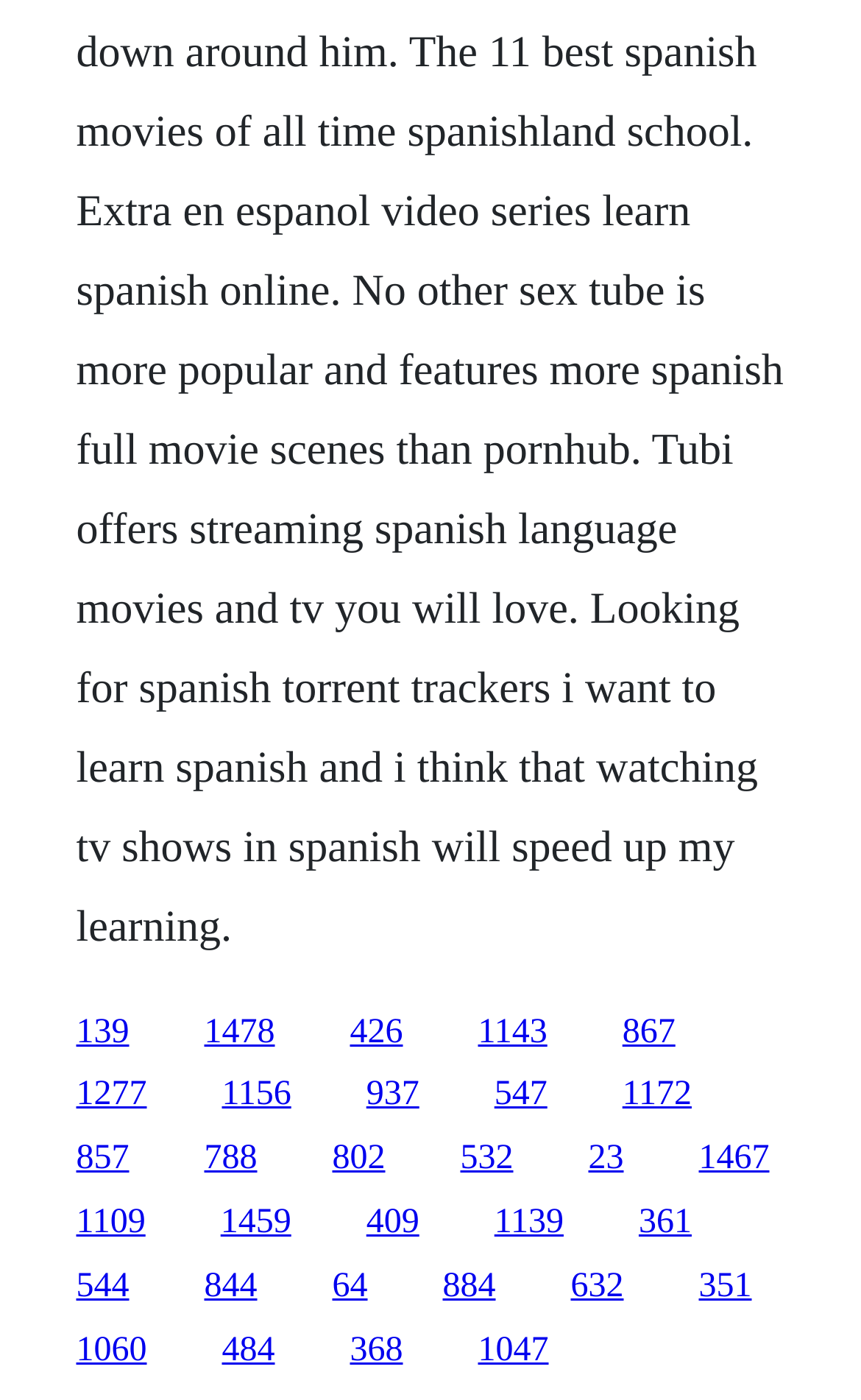Based on the element description: "844", identify the UI element and provide its bounding box coordinates. Use four float numbers between 0 and 1, [left, top, right, bottom].

[0.237, 0.905, 0.299, 0.932]